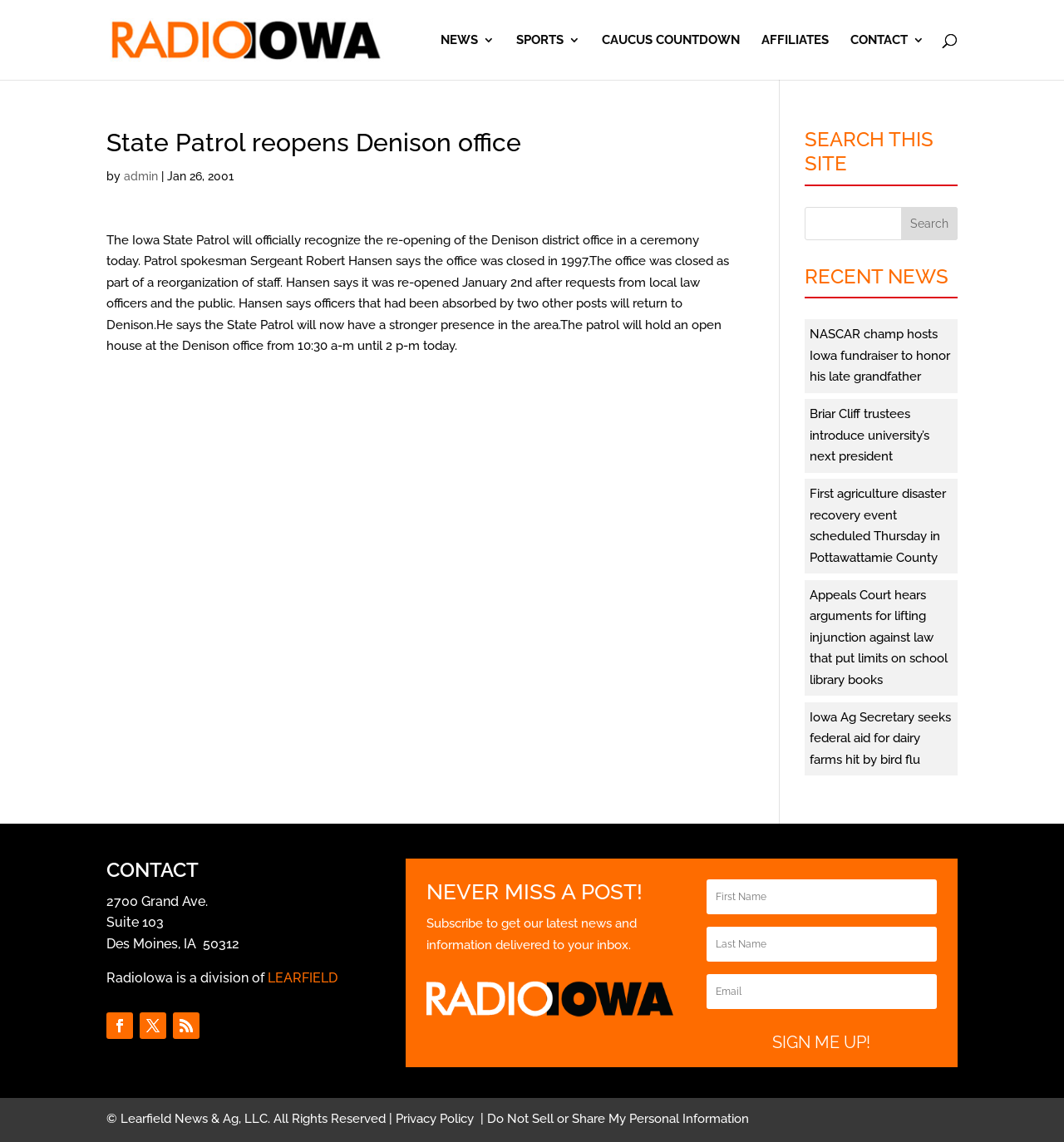What is the date mentioned in the article as the reopening date of the Denison office?
Please elaborate on the answer to the question with detailed information.

The answer can be found in the article section of the webpage, where it is stated that 'Hansen says it was re-opened January 2nd after requests from local law officers and the public.'